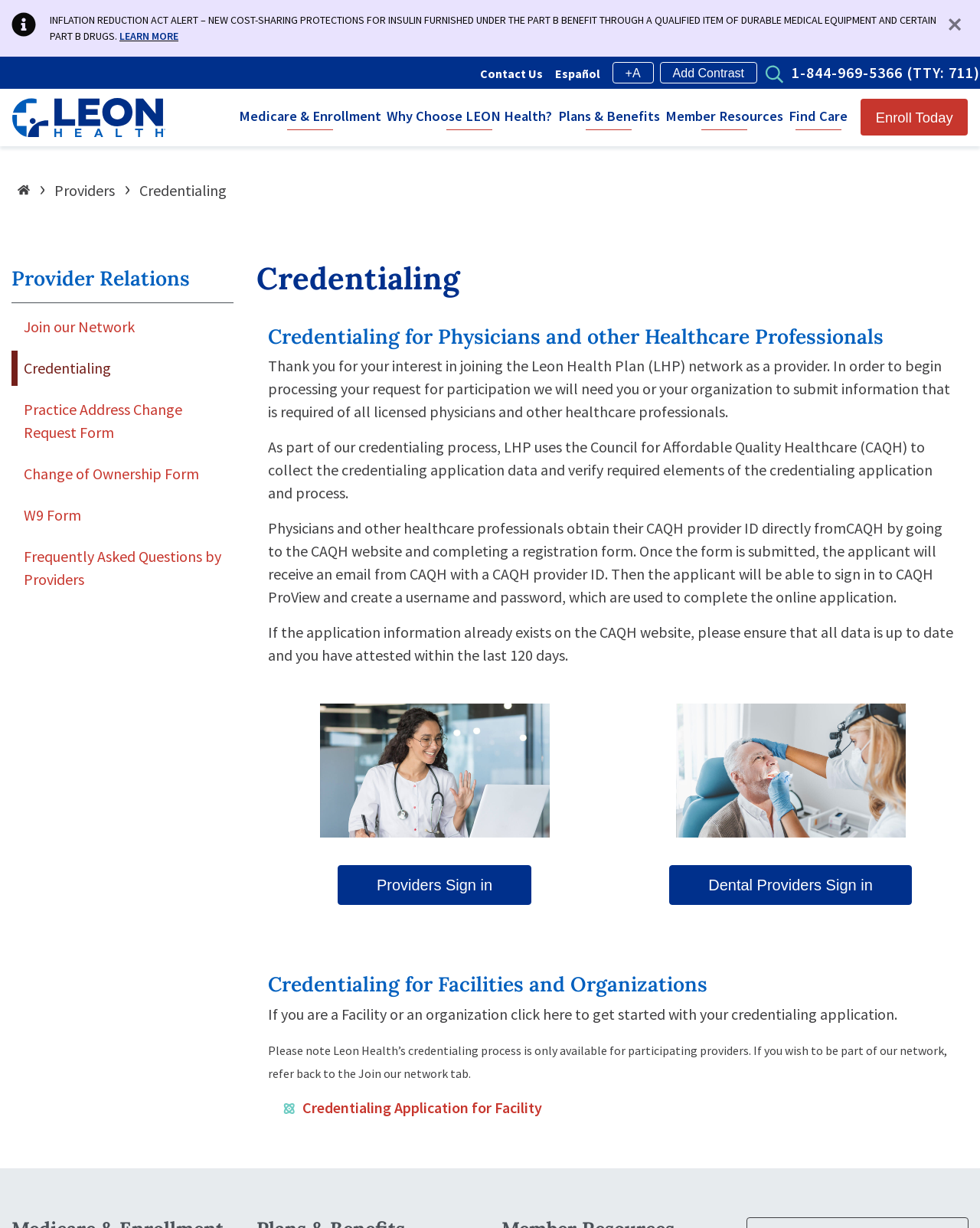Please provide the bounding box coordinates for the UI element as described: "Why Choose LEON Health?". The coordinates must be four floats between 0 and 1, represented as [left, top, right, bottom].

[0.395, 0.086, 0.563, 0.105]